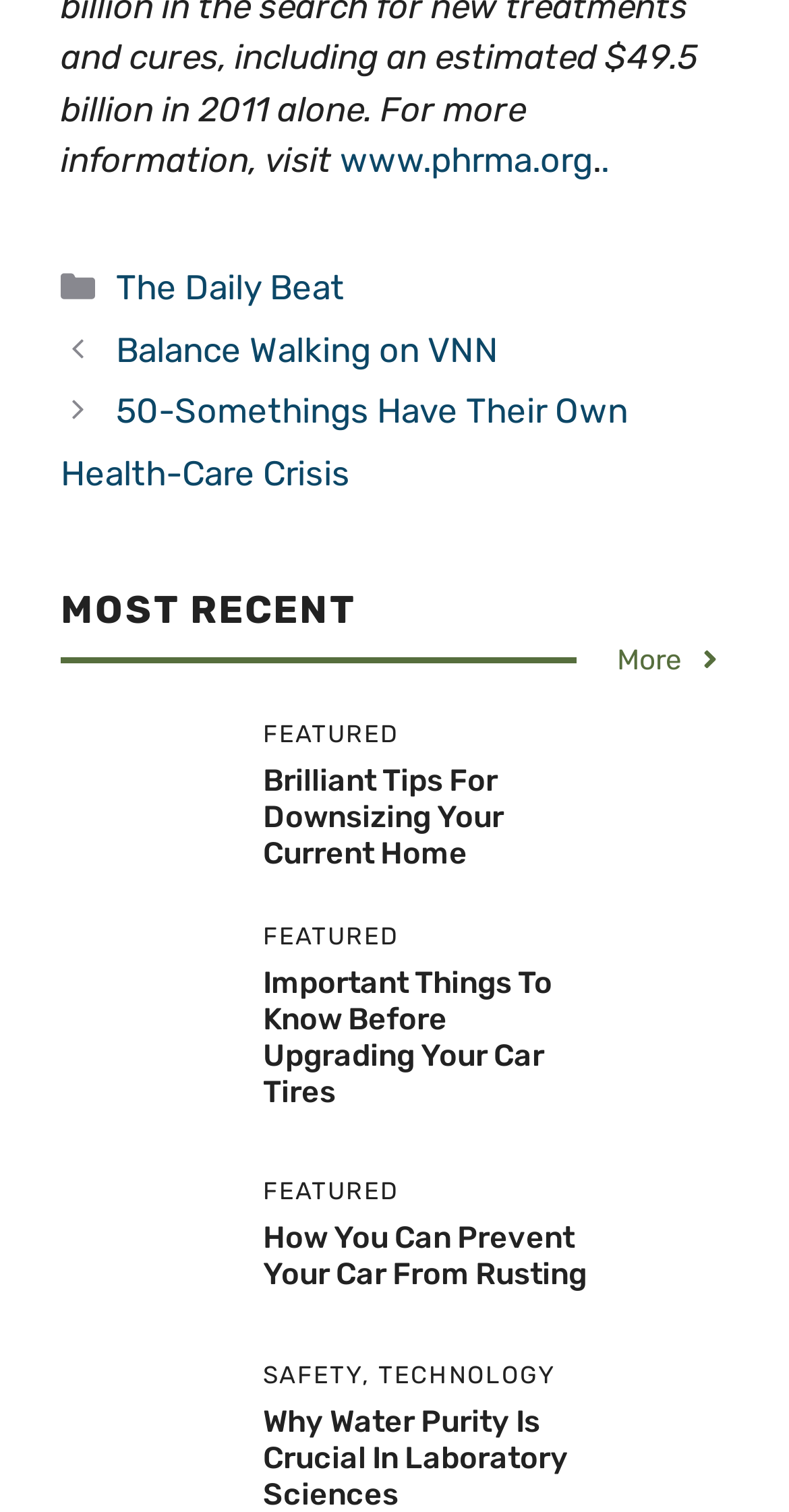Can you provide the bounding box coordinates for the element that should be clicked to implement the instruction: "Check the 'How You Can Prevent Your Car From Rusting' article"?

[0.333, 0.807, 0.744, 0.855]